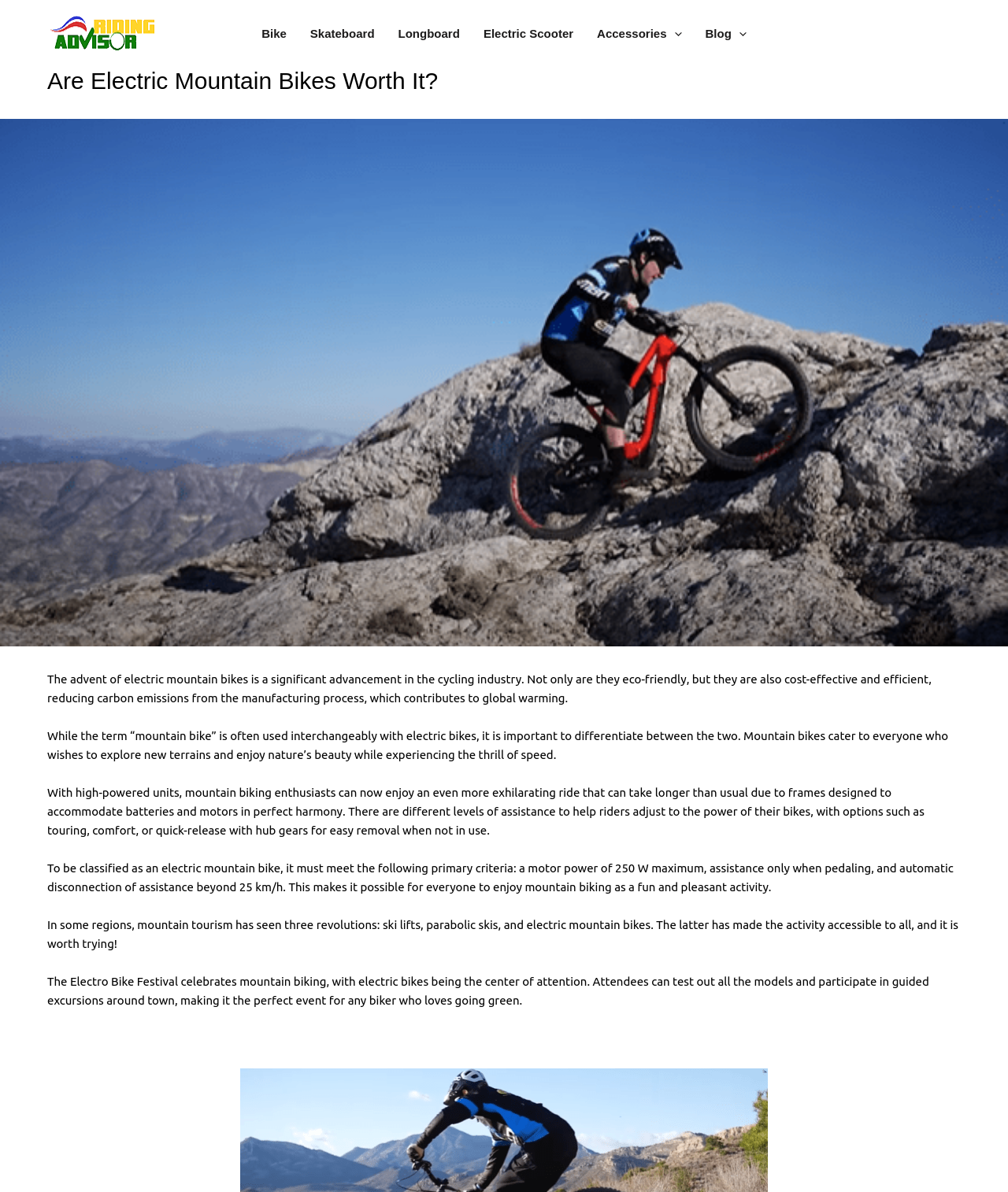Provide your answer to the question using just one word or phrase: How many types of vehicles are listed in the navigation menu?

5